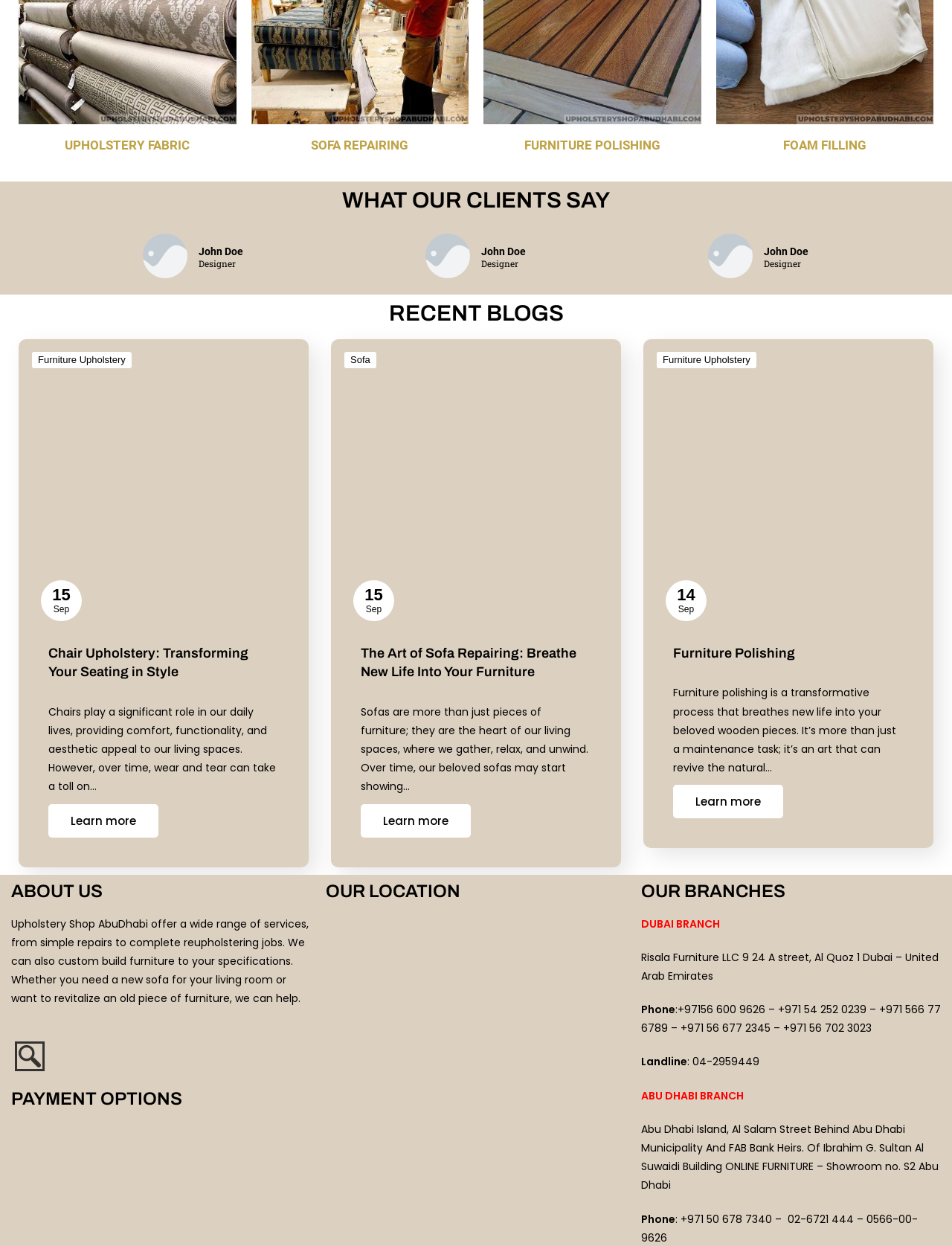Please determine the bounding box coordinates for the UI element described as: "+971 56 677 2345".

[0.715, 0.819, 0.809, 0.831]